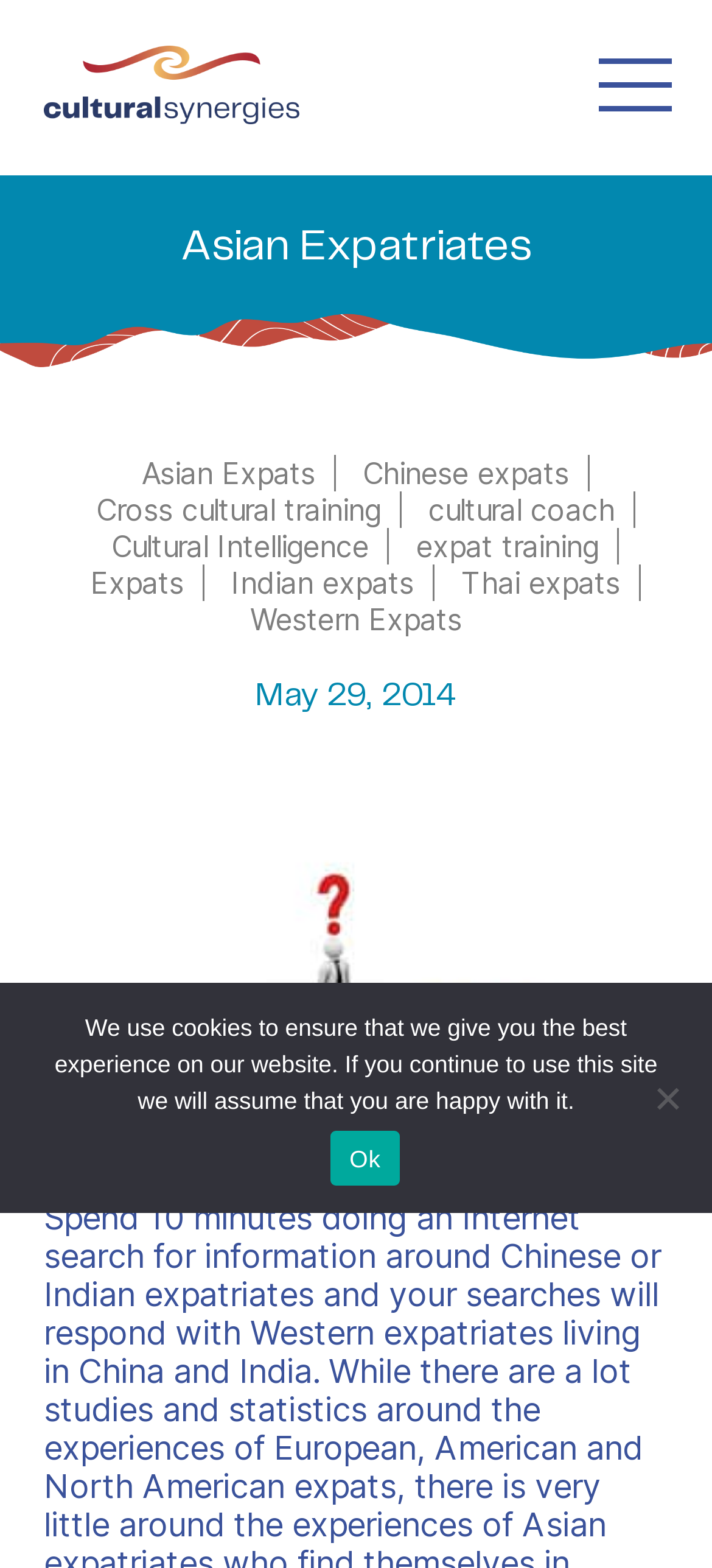What is the purpose of the 'Cultural Synergies' link?
Please respond to the question with a detailed and informative answer.

The 'Cultural Synergies' link is likely a link to a page or resource that provides cultural training or coaching, given the context of the webpage and the mention of cross-cultural training and cultural intelligence.